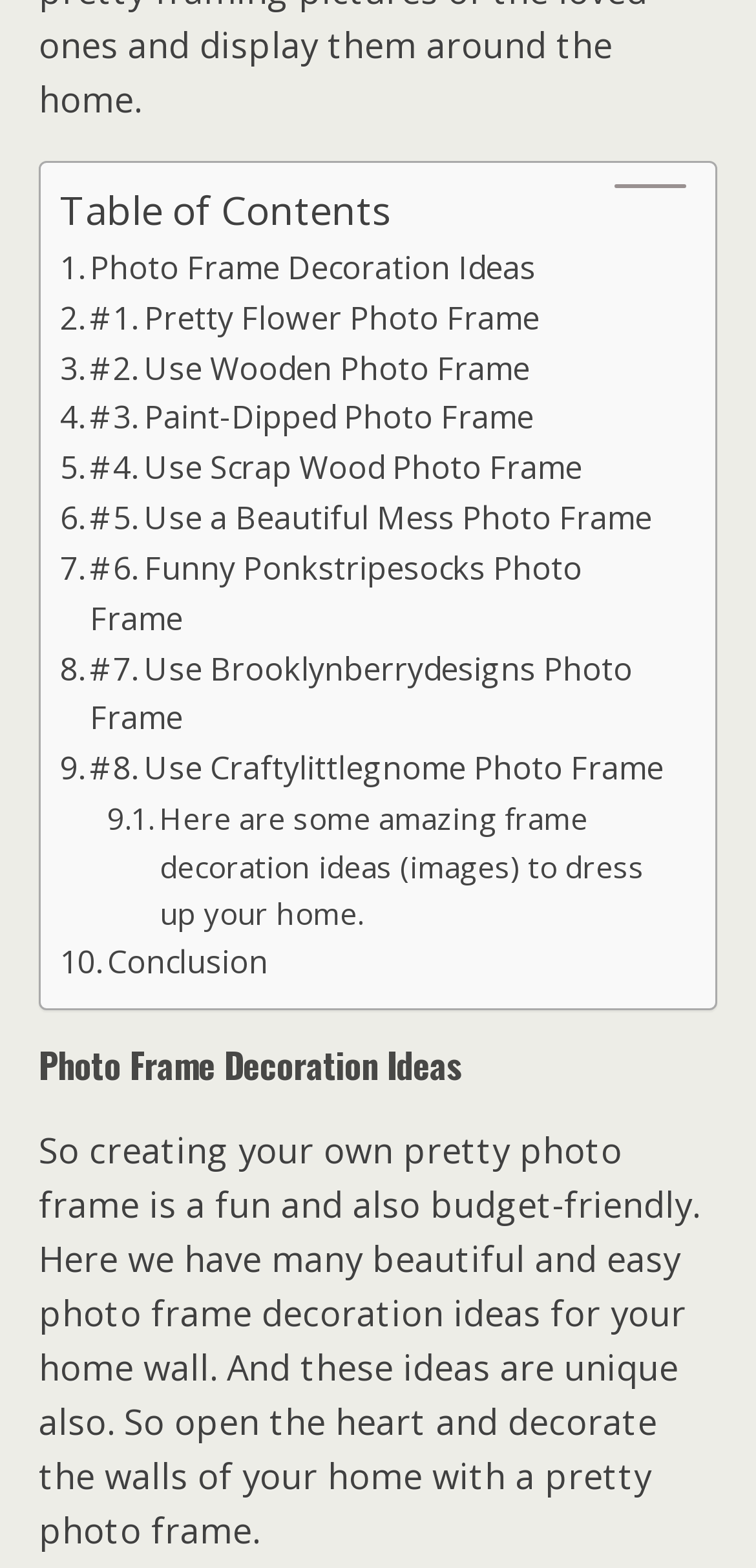What is the main topic of this webpage?
Give a detailed and exhaustive answer to the question.

Based on the heading 'Photo Frame Decoration Ideas' and the content of the webpage, it is clear that the main topic of this webpage is about photo frame decoration ideas.